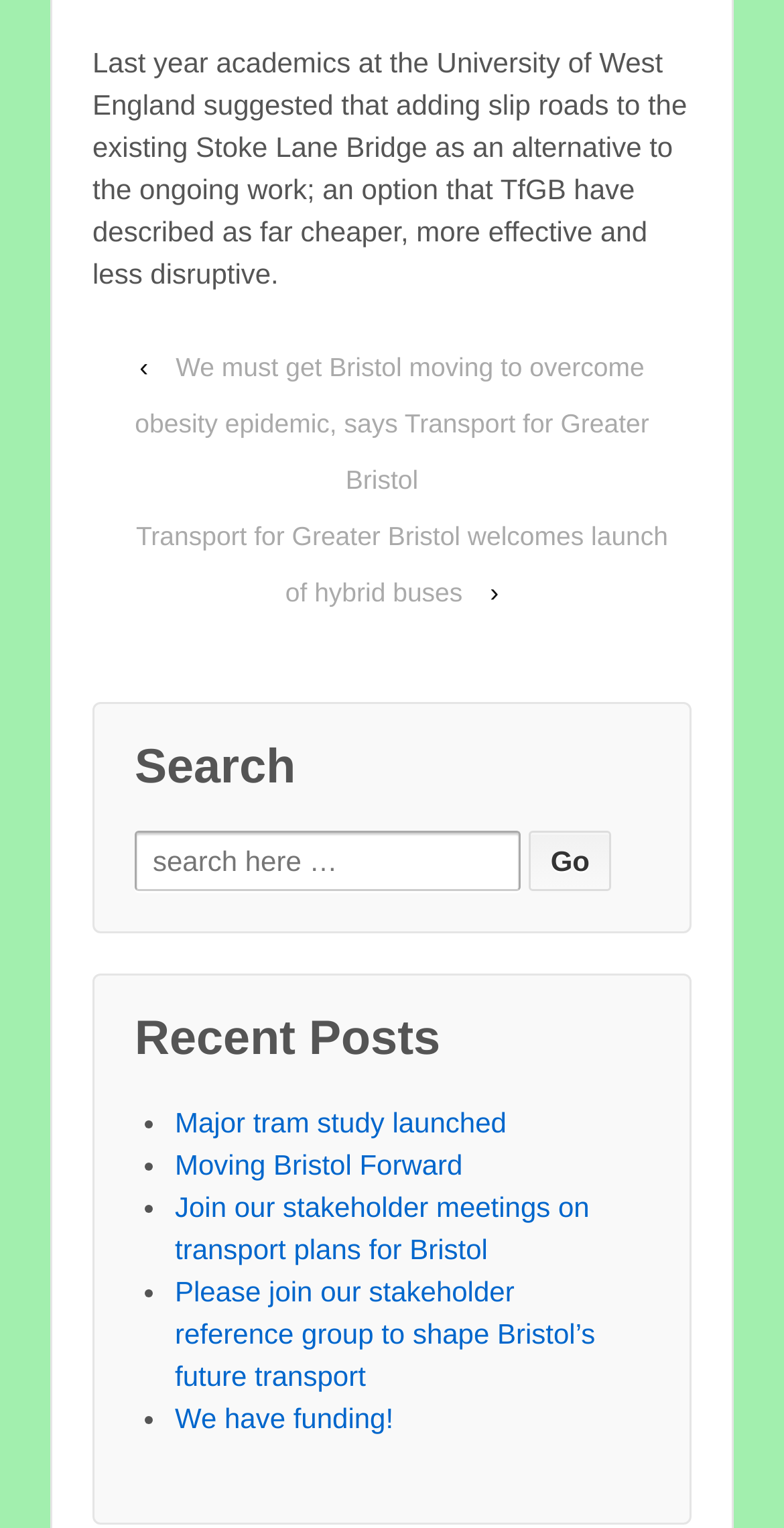Pinpoint the bounding box coordinates of the element you need to click to execute the following instruction: "Click on 'Go'". The bounding box should be represented by four float numbers between 0 and 1, in the format [left, top, right, bottom].

[0.674, 0.544, 0.78, 0.584]